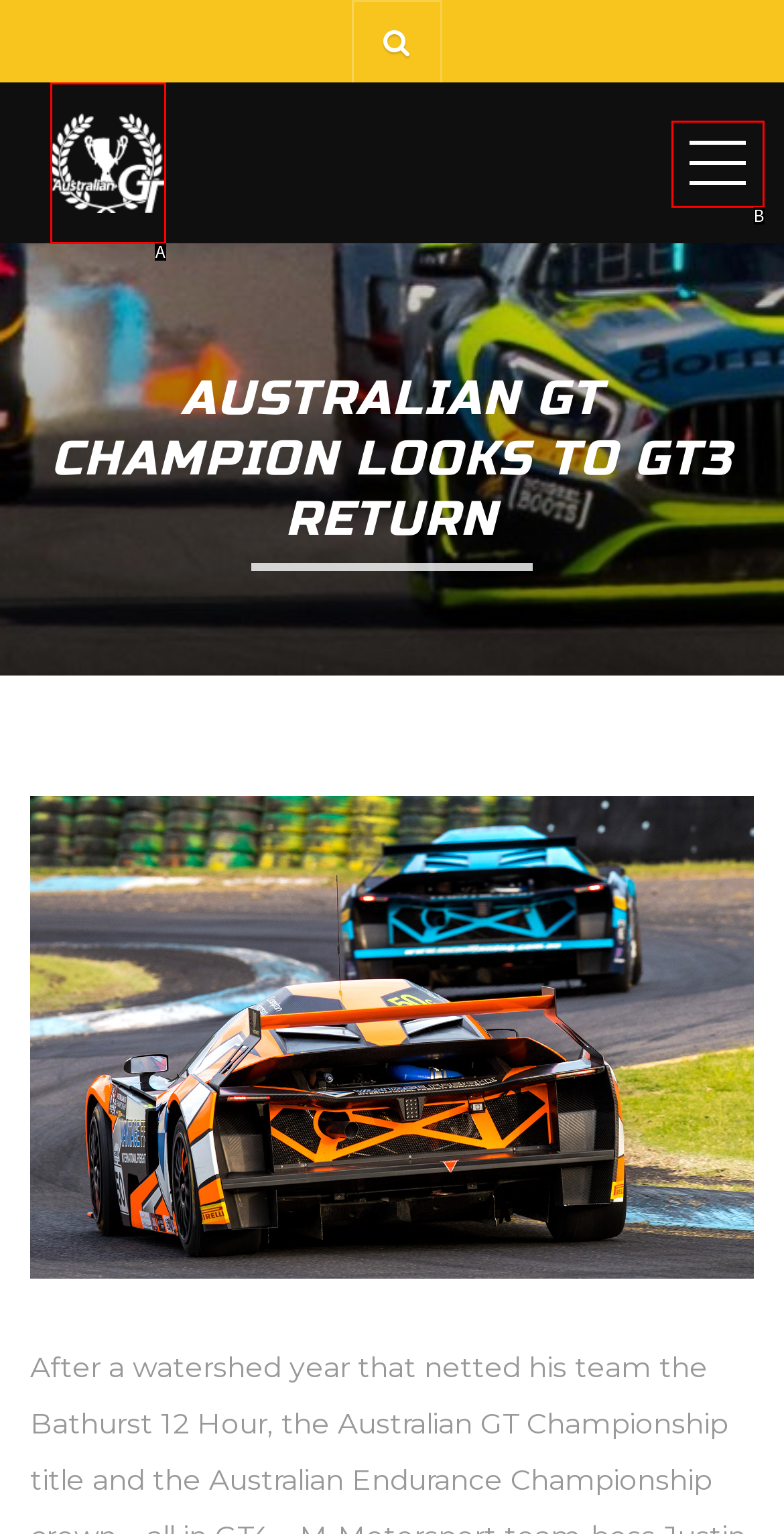Tell me which one HTML element best matches the description: title="Campus Access"
Answer with the option's letter from the given choices directly.

None